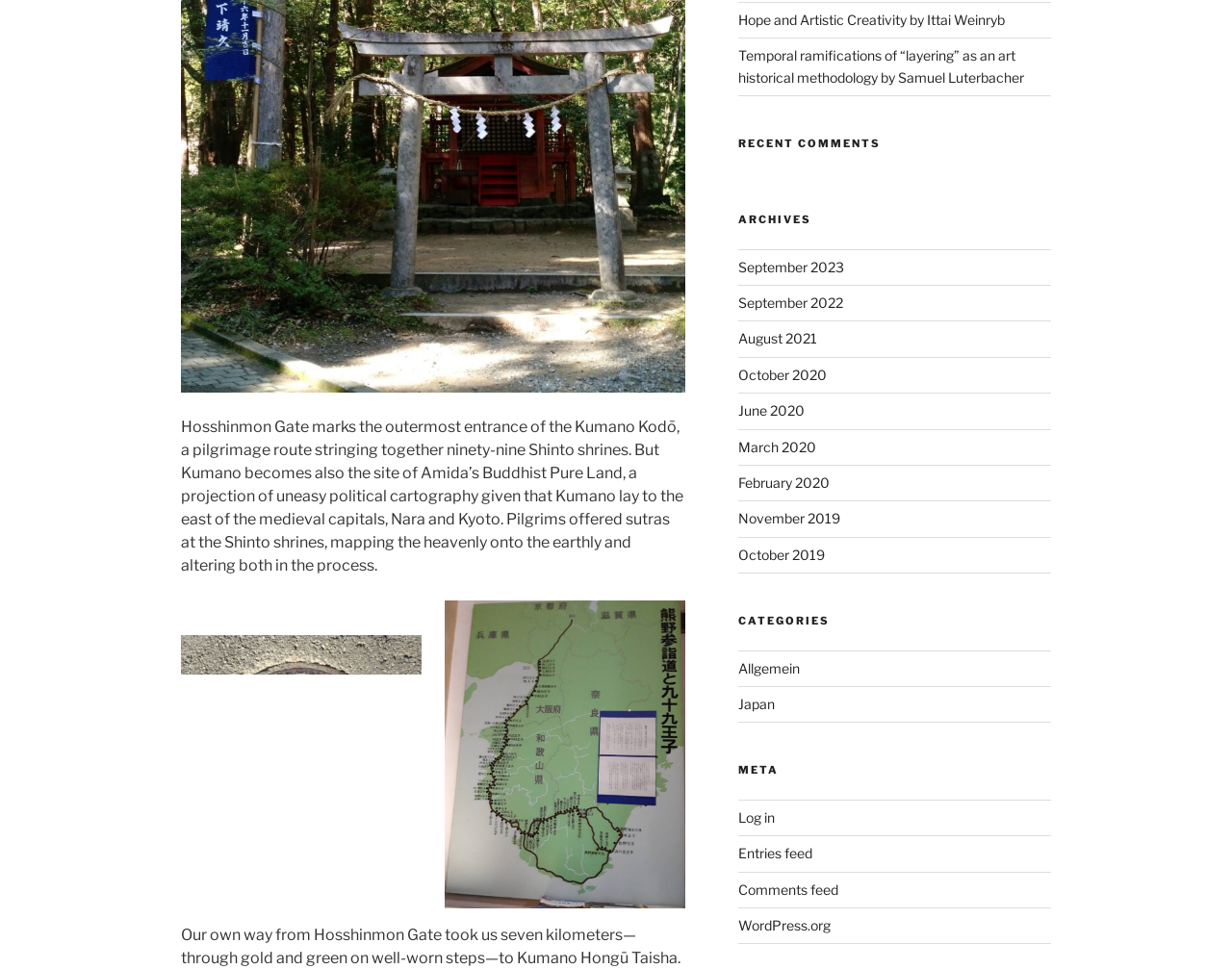Using floating point numbers between 0 and 1, provide the bounding box coordinates in the format (top-left x, top-left y, bottom-right x, bottom-right y). Locate the UI element described here: UKAdsList.com

None